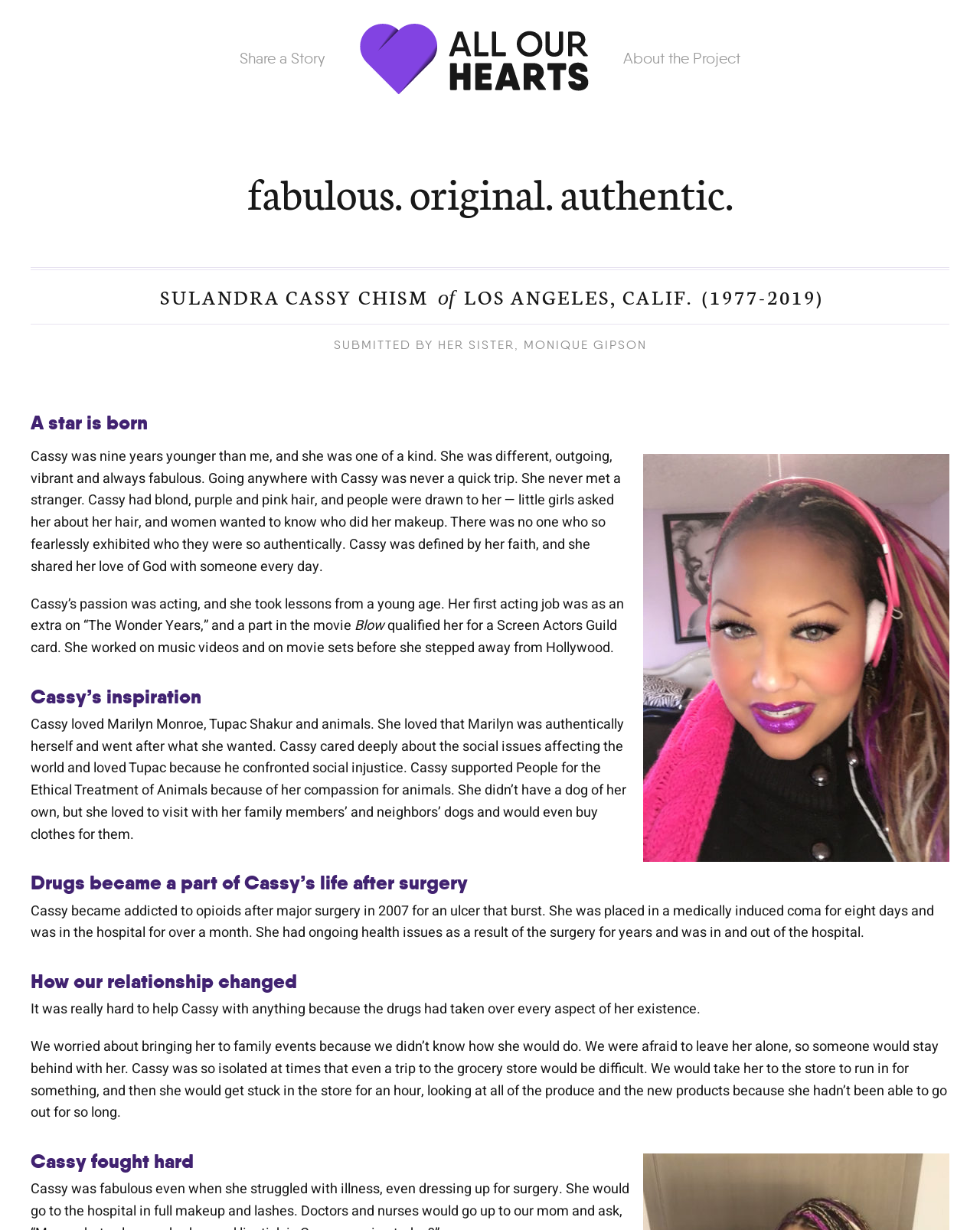What was Cassy's passion?
Make sure to answer the question with a detailed and comprehensive explanation.

I found this answer by reading the text 'Cassy’s passion was acting, and she took lessons from a young age.' which explicitly states that Cassy's passion was acting.